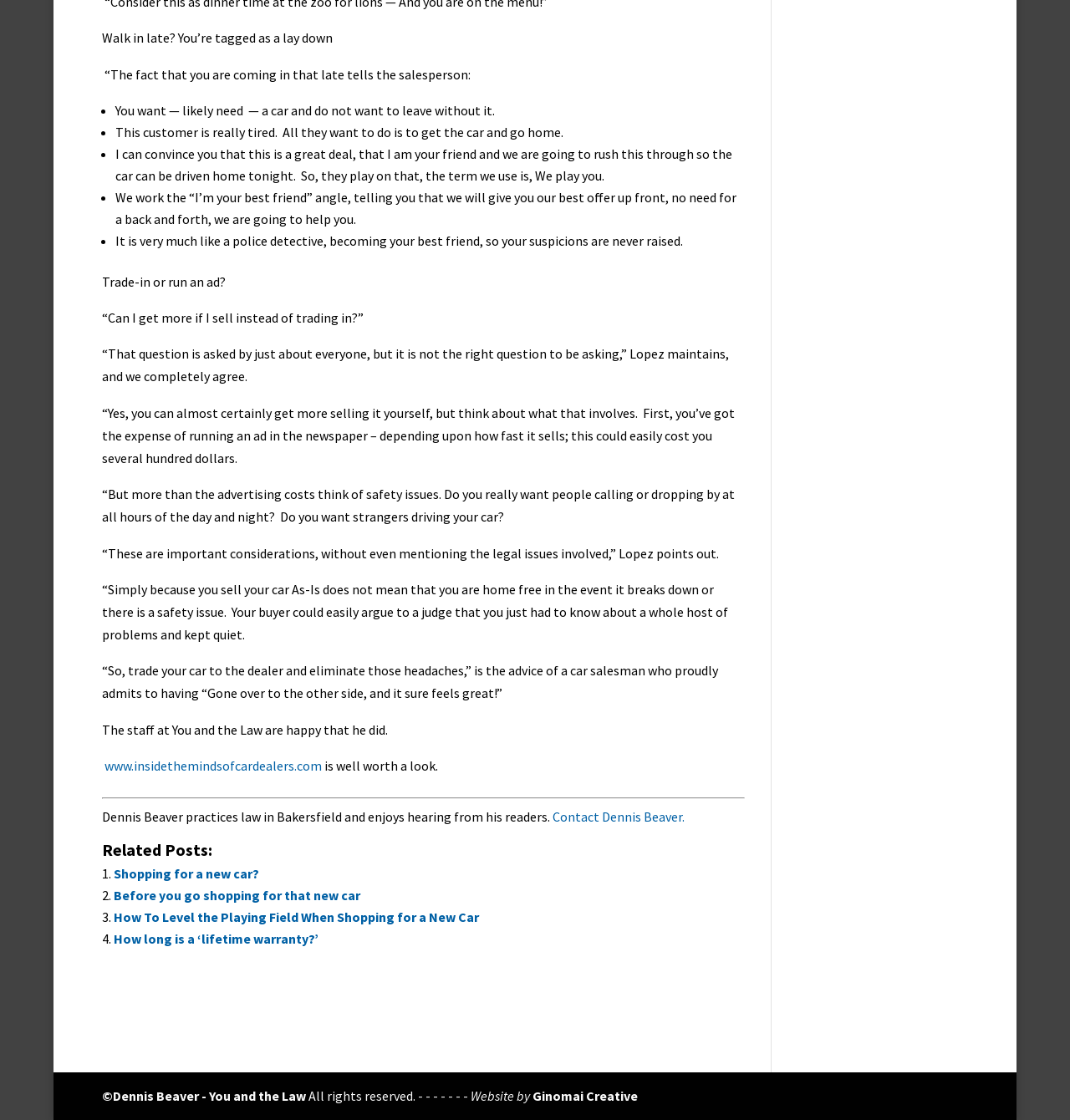What is the alternative to trading in a car?
Answer the question with a single word or phrase by looking at the picture.

Selling it yourself